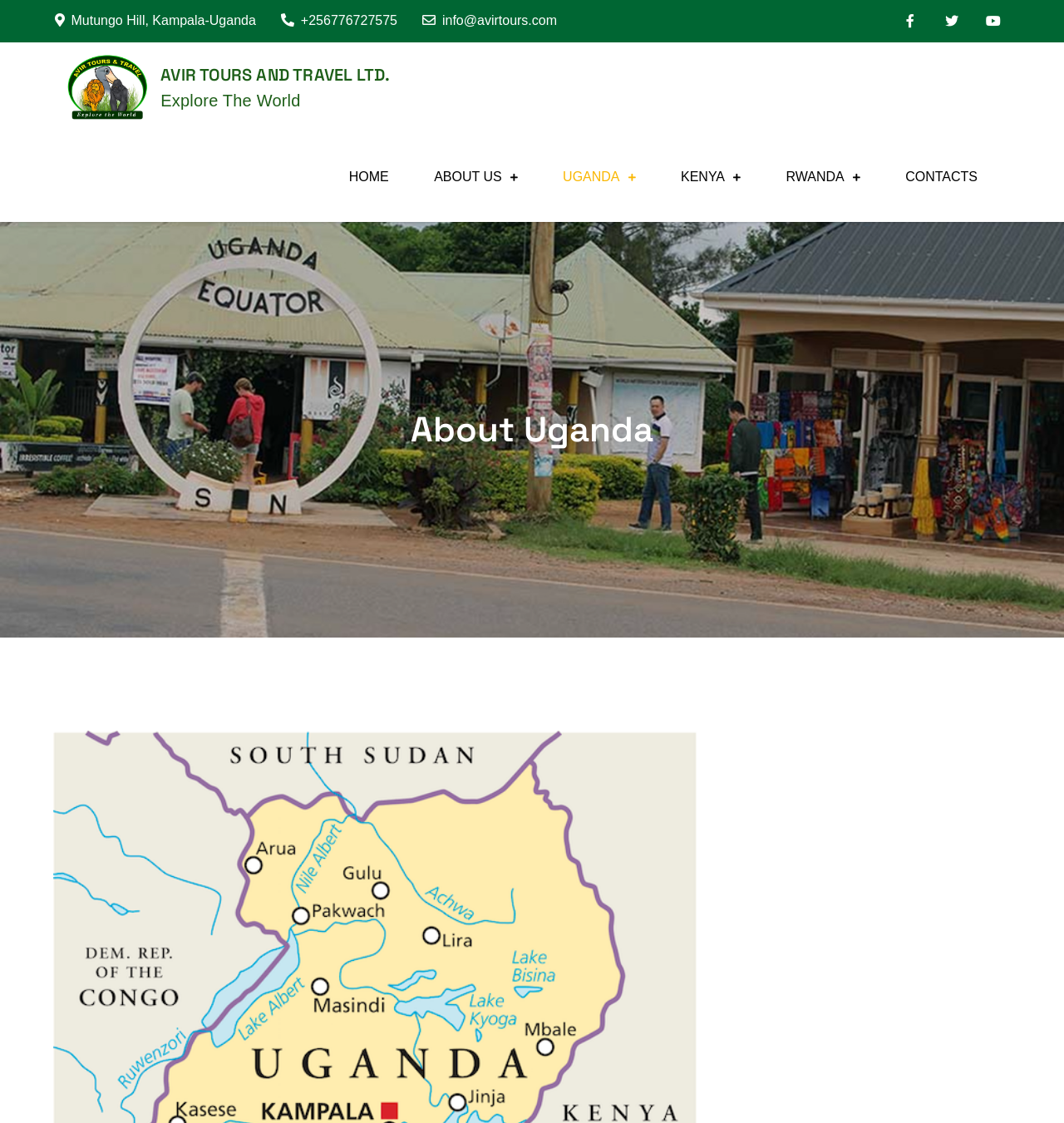Offer a comprehensive description of the webpage’s content and structure.

The webpage is about Uganda, a landlocked country in East Africa, and is provided by AVIR TOURS AND TRAVEL LTD. At the top left, there is a heading with the company name, accompanied by a logo image. Below the company name, there is a static text "Mutungo Hill, Kampala-Uganda" and two links with a phone number and an email address, respectively. 

To the right of these elements, there are three social media links, represented by icons. Below these social media links, there is a navigation menu with five links: "HOME", "ABOUT US", "UGANDA", "KENYA", and "RWANDA", each with a dropdown icon. 

On the lower half of the page, there is a heading "About Uganda" which is centered. There is no other prominent text or image on the page, suggesting that the main content may be below the fold or on subsequent pages.